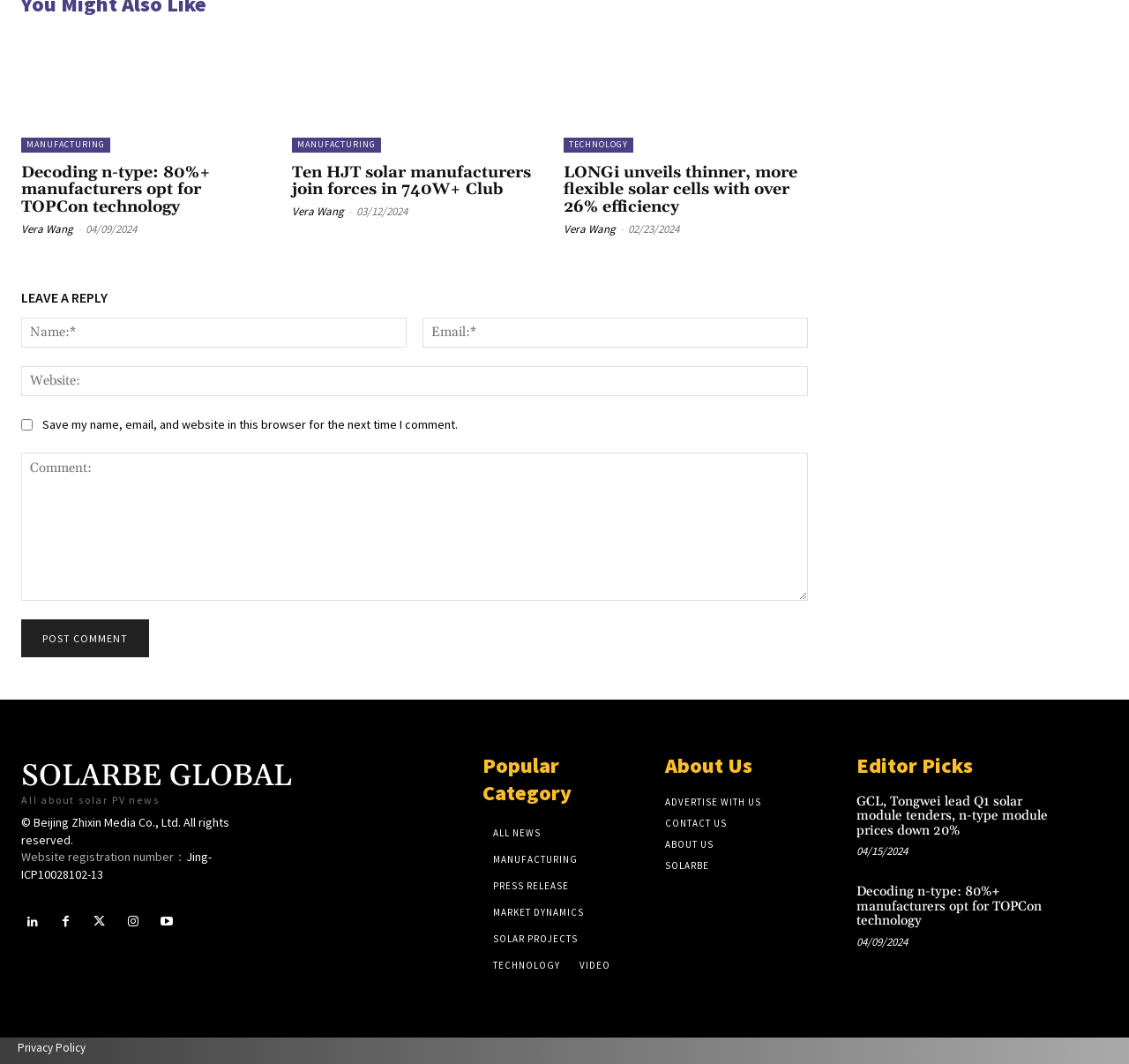Highlight the bounding box of the UI element that corresponds to this description: "parent_node: Comment: name="comment" placeholder="Comment:"".

[0.019, 0.425, 0.716, 0.564]